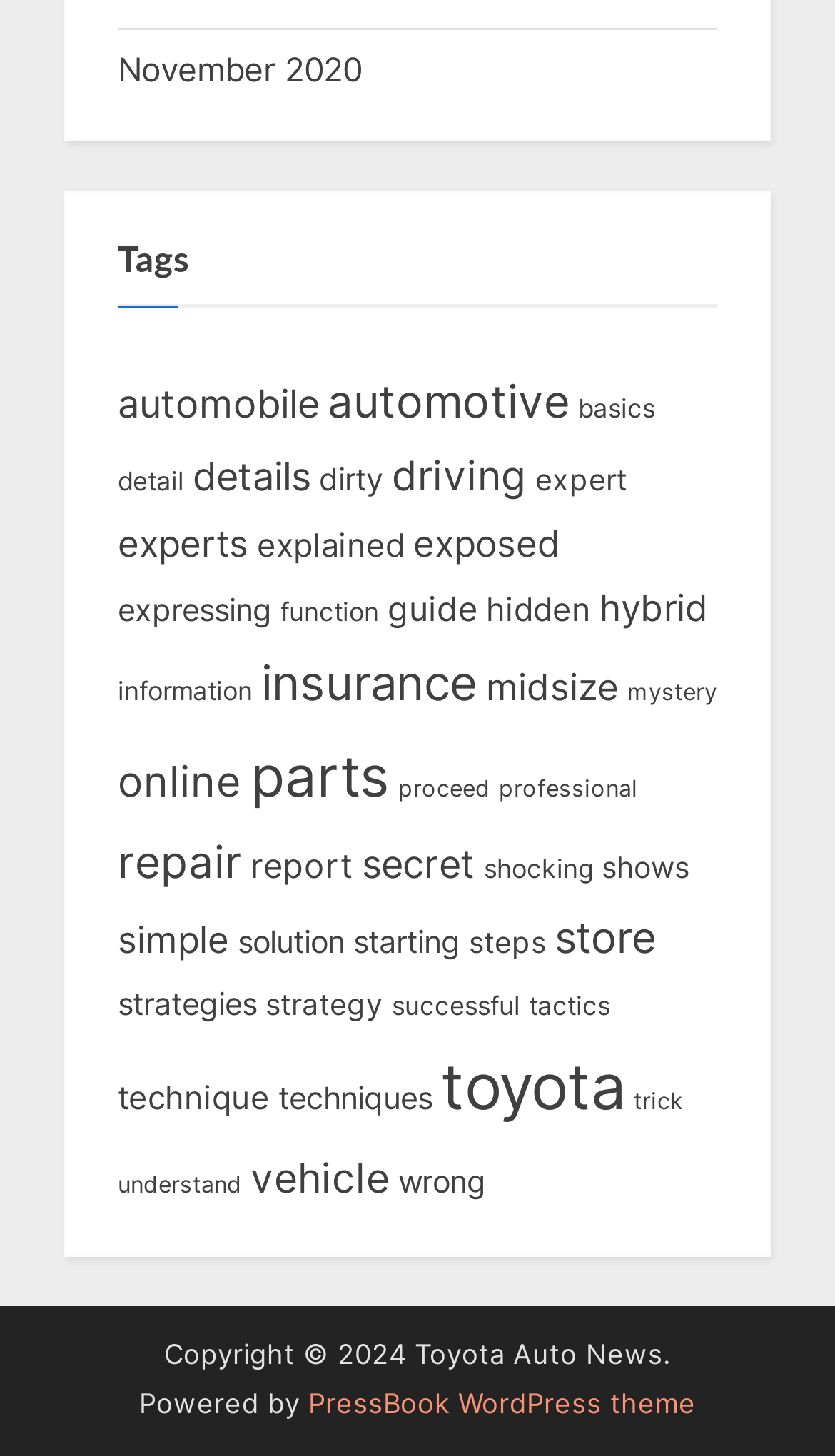Using the details from the image, please elaborate on the following question: What is the theme of the webpage?

I found a link with the text 'PressBook WordPress theme' at the bottom of the webpage, which indicates that the theme of the webpage is PressBook WordPress theme.